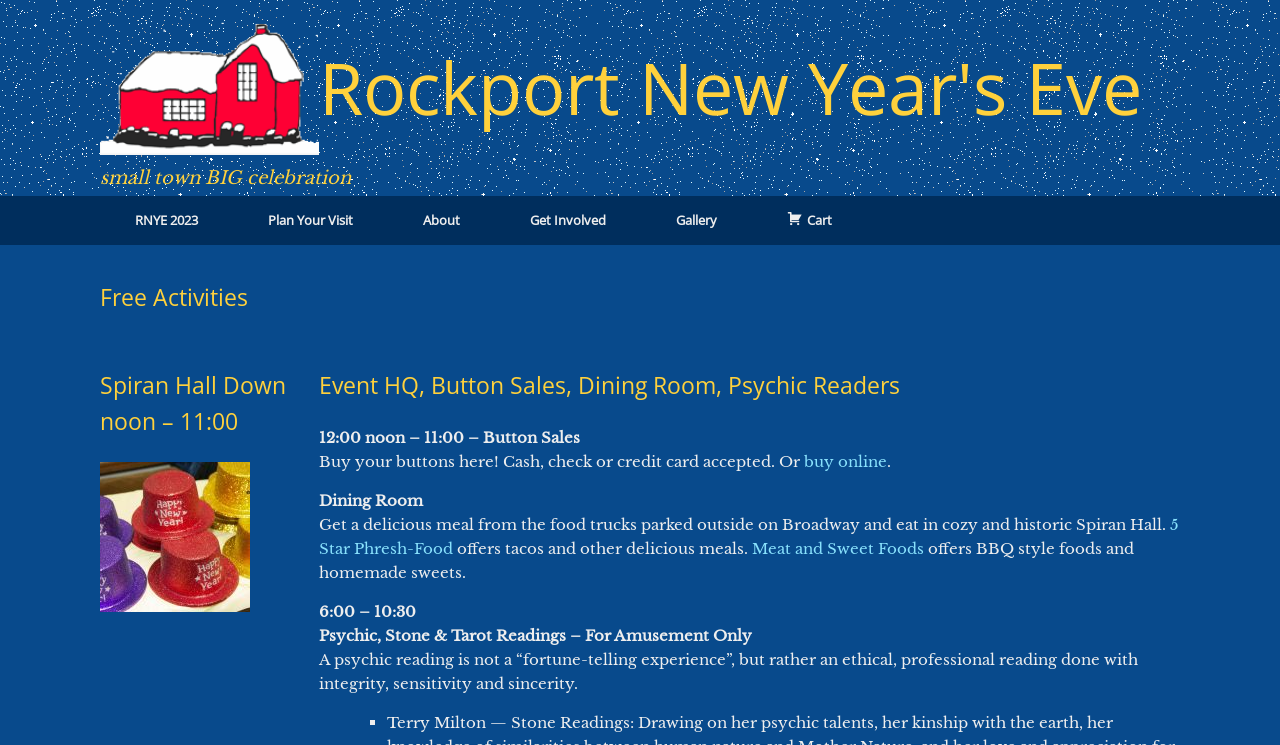Identify the bounding box coordinates of the clickable region necessary to fulfill the following instruction: "Visit 5 Star Phresh-Food". The bounding box coordinates should be four float numbers between 0 and 1, i.e., [left, top, right, bottom].

[0.249, 0.692, 0.921, 0.749]